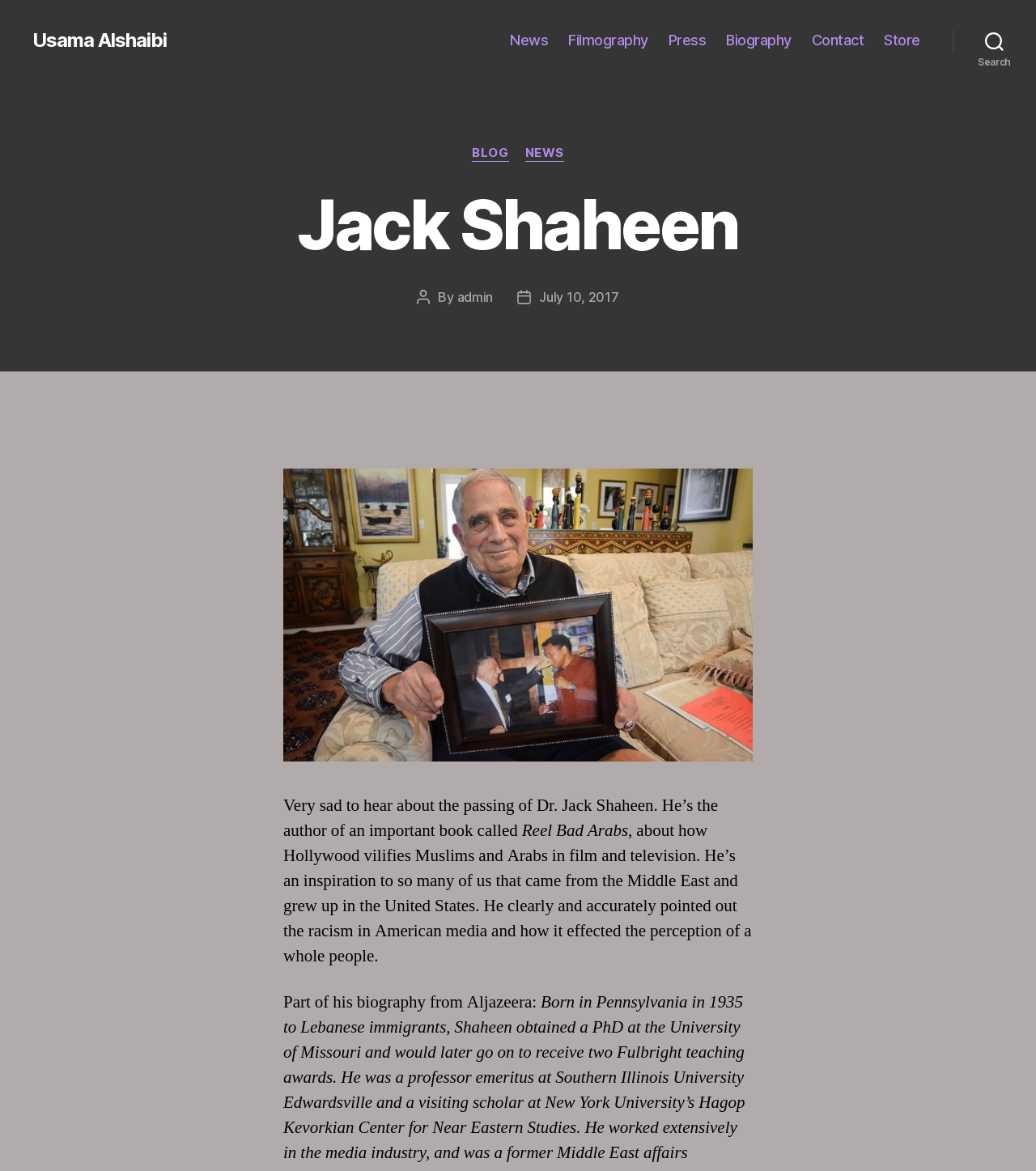Locate the bounding box coordinates of the element's region that should be clicked to carry out the following instruction: "Search for something". The coordinates need to be four float numbers between 0 and 1, i.e., [left, top, right, bottom].

[0.92, 0.019, 1.0, 0.05]